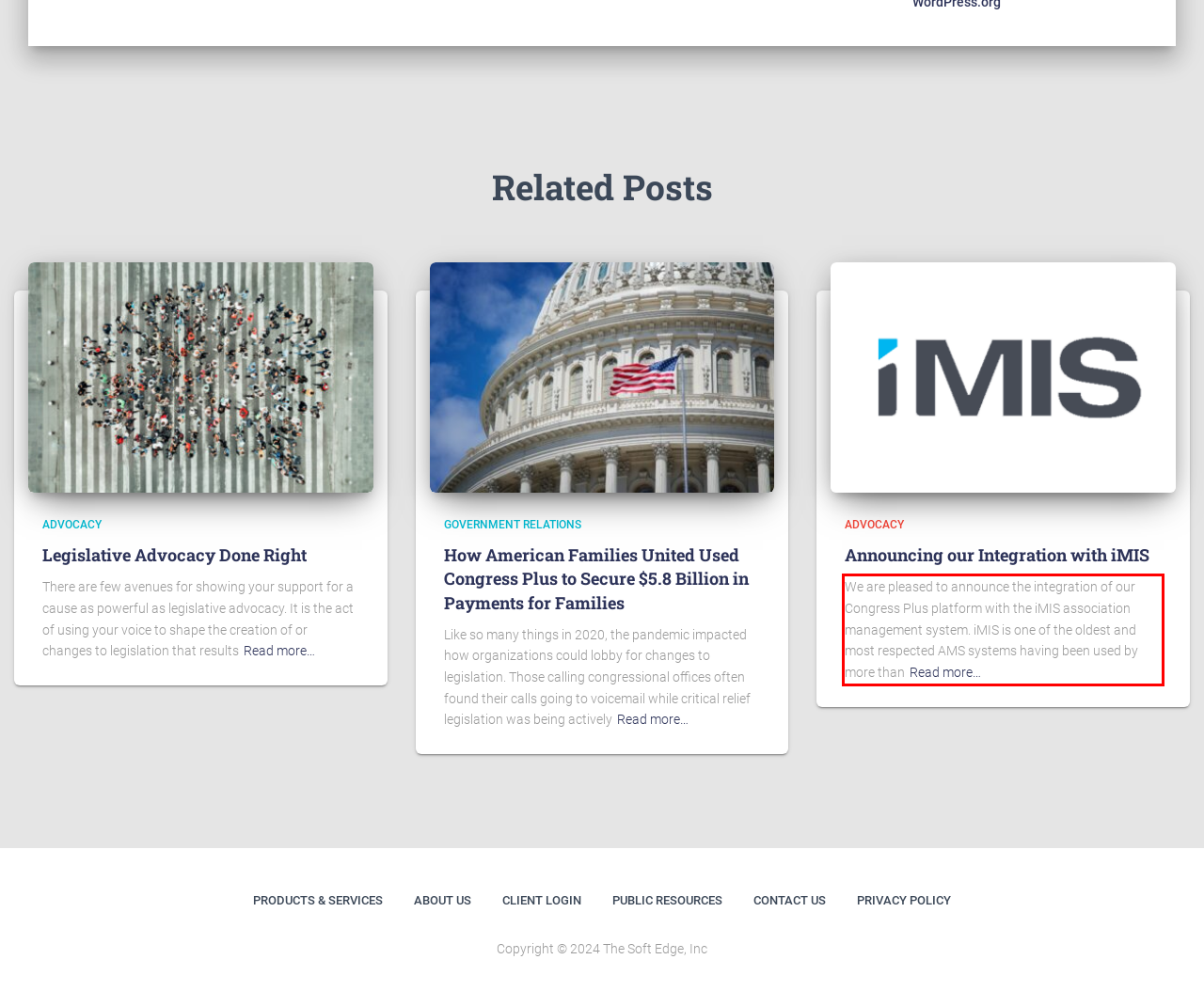You are presented with a webpage screenshot featuring a red bounding box. Perform OCR on the text inside the red bounding box and extract the content.

We are pleased to announce the integration of our Congress Plus platform with the iMIS association management system. iMIS is one of the oldest and most respected AMS systems having been used by more thanRead more…